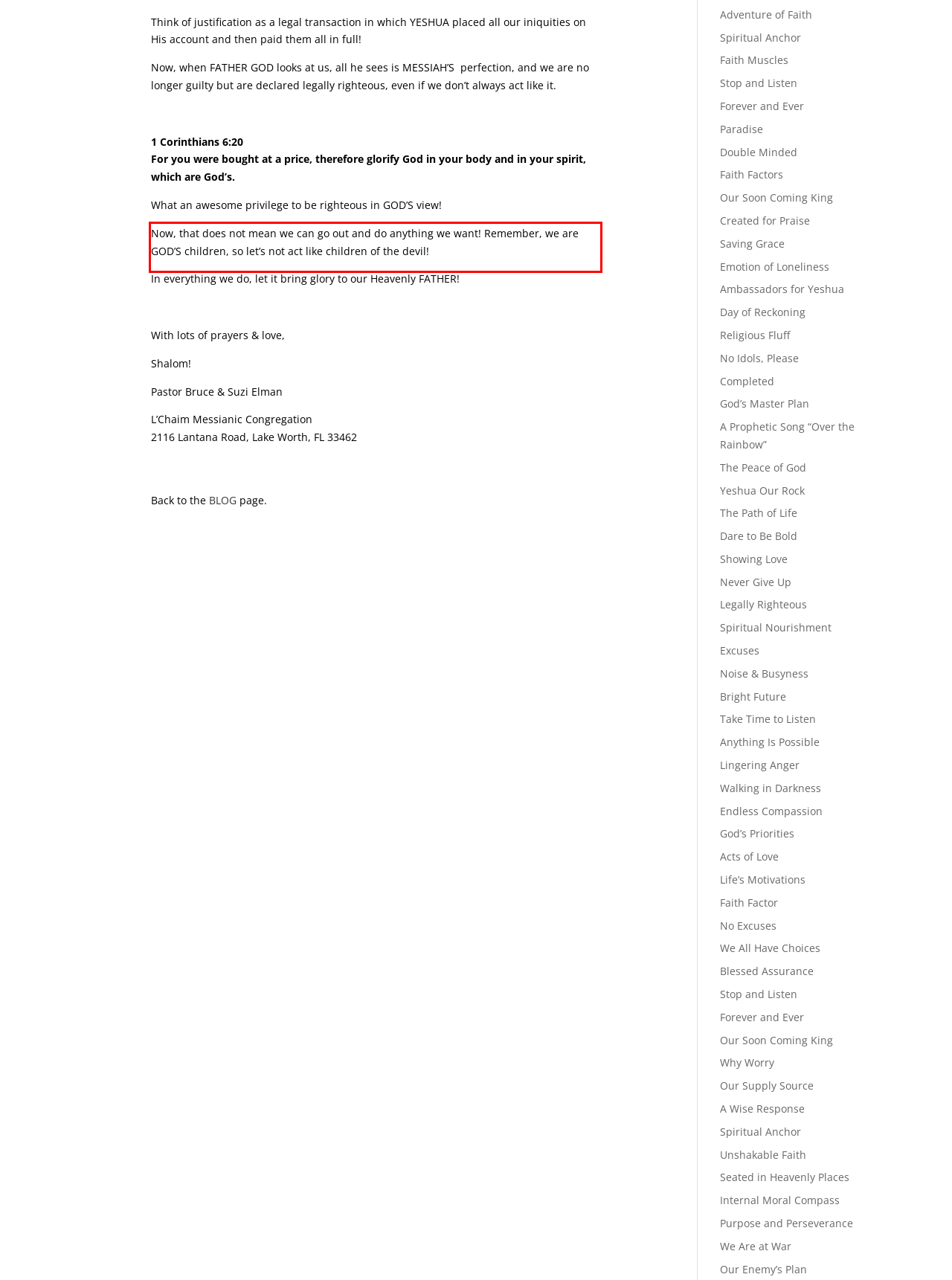There is a UI element on the webpage screenshot marked by a red bounding box. Extract and generate the text content from within this red box.

Now, that does not mean we can go out and do anything we want! Remember, we are GOD’S children, so let’s not act like children of the devil!